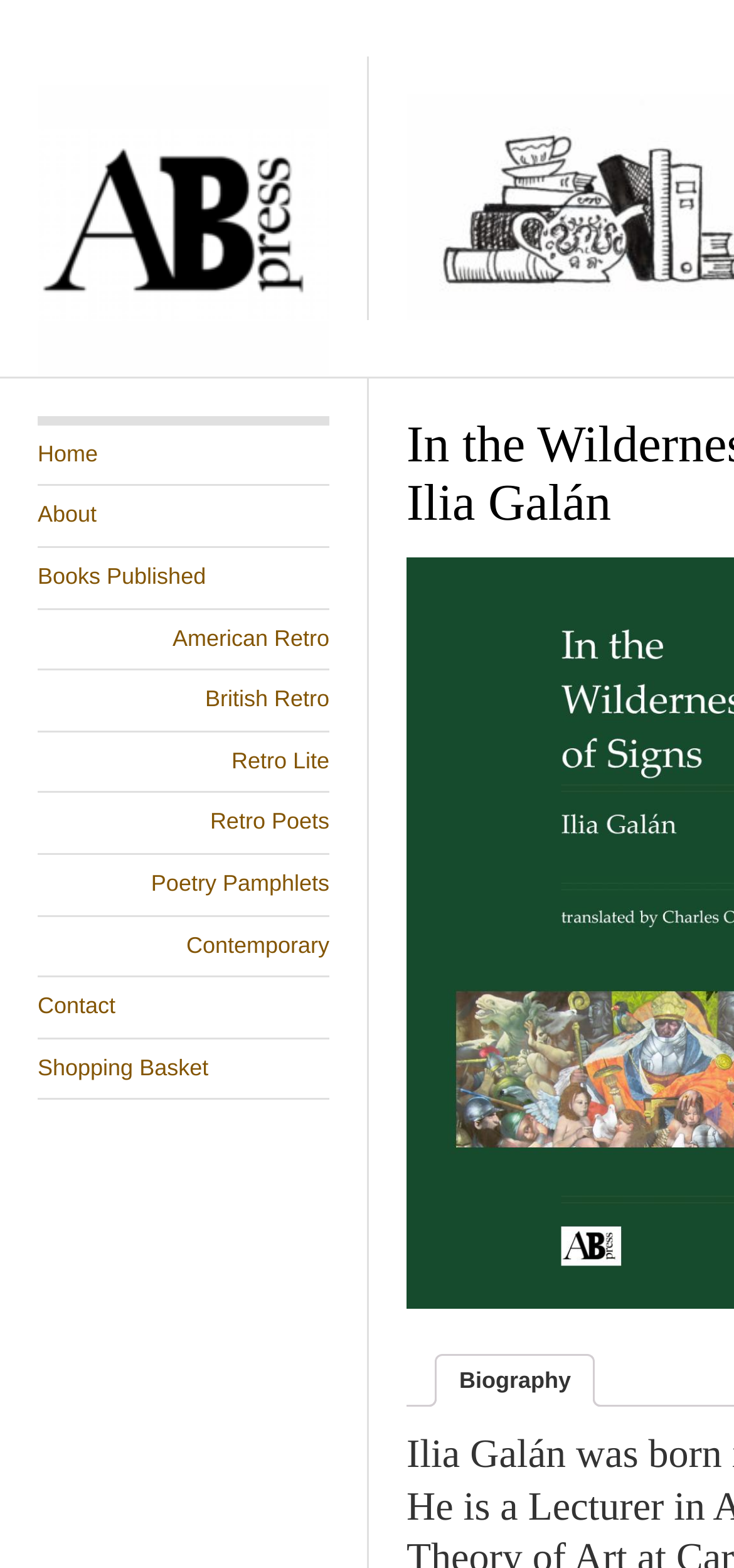Given the element description Books Published, identify the bounding box coordinates for the UI element on the webpage screenshot. The format should be (top-left x, top-left y, bottom-right x, bottom-right y), with values between 0 and 1.

[0.051, 0.35, 0.449, 0.388]